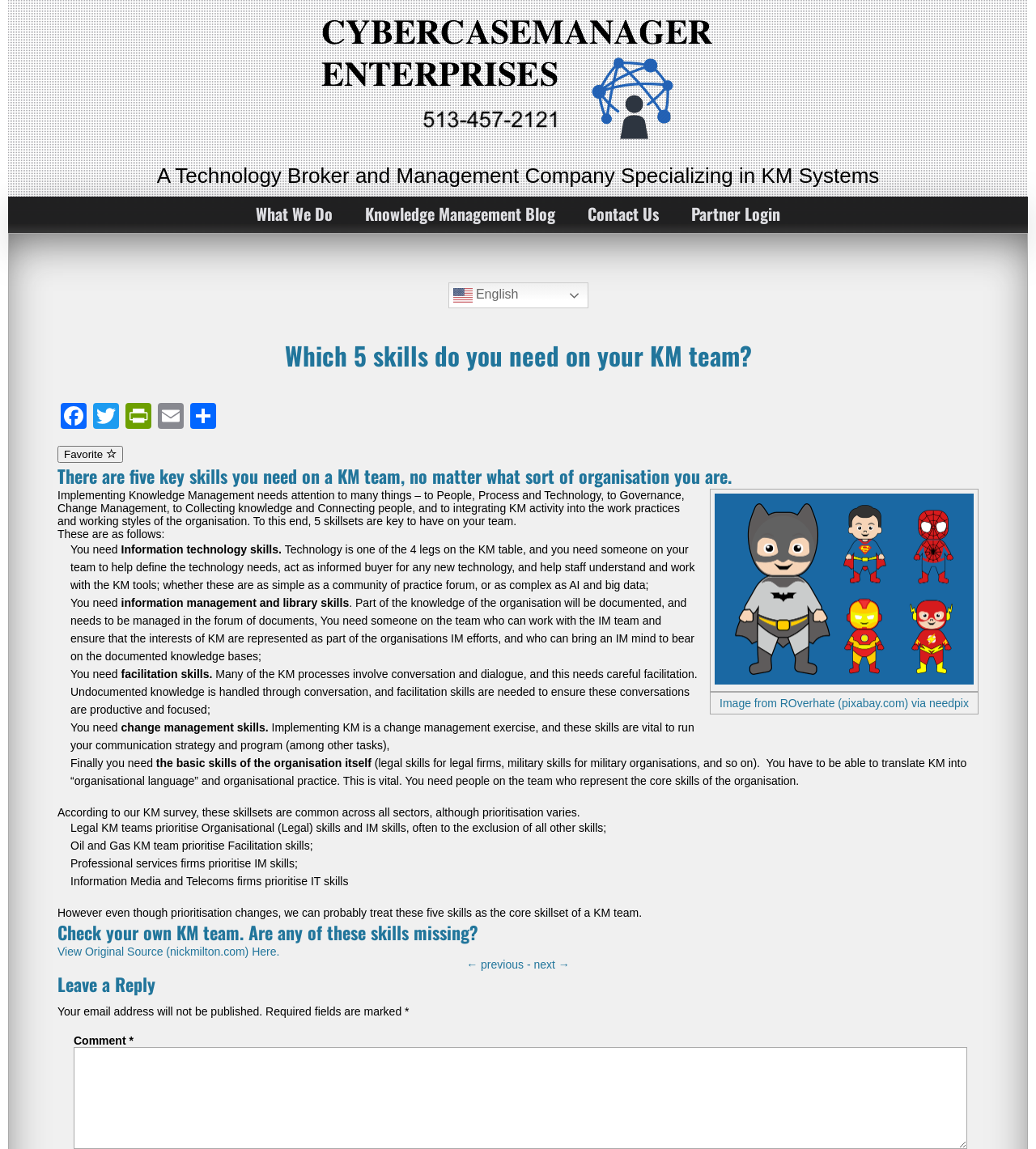Given the element description, predict the bounding box coordinates in the format (top-left x, top-left y, bottom-right x, bottom-right y). Make sure all values are between 0 and 1. Here is the element description: Contact Us

[0.552, 0.171, 0.652, 0.201]